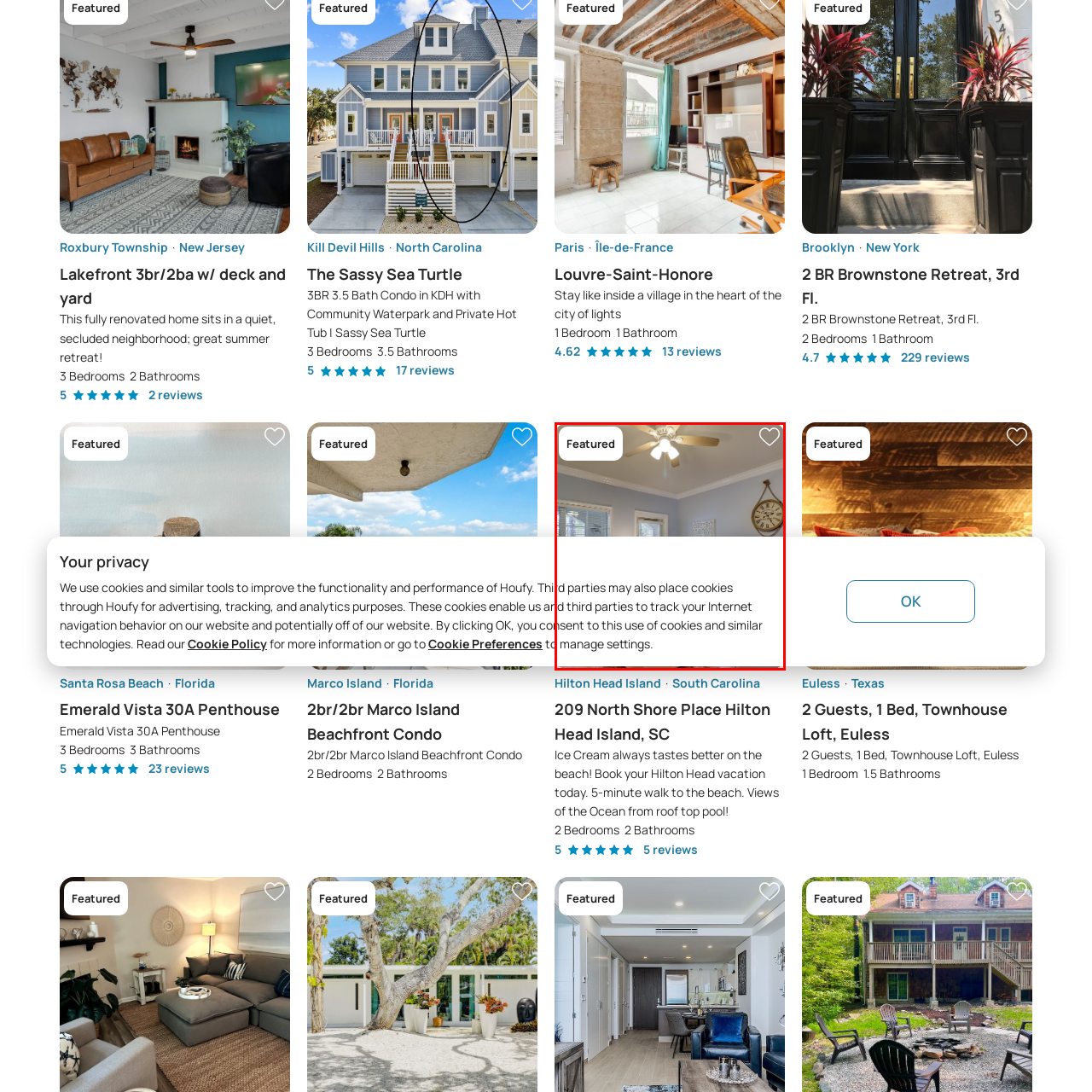Offer an in-depth description of the scene contained in the red rectangle.

This image showcases a beautifully decorated living space featuring a ceiling fan with light fixtures, which adds a cozy atmosphere to the room. The walls are painted in a soft, light color, enhancing the airy feel. Natural light pours in through the window treatments, casting gentle shadows that accentuate the room's dimensions. 

A large wall clock serves as a stylish focal point, blending functionality with decorative flair. In the top corner, a "Featured" label indicates that this property stands out among listings, suggesting a desirable quality. The overall ambiance invites a sense of relaxation, making it an ideal retreat for guests.